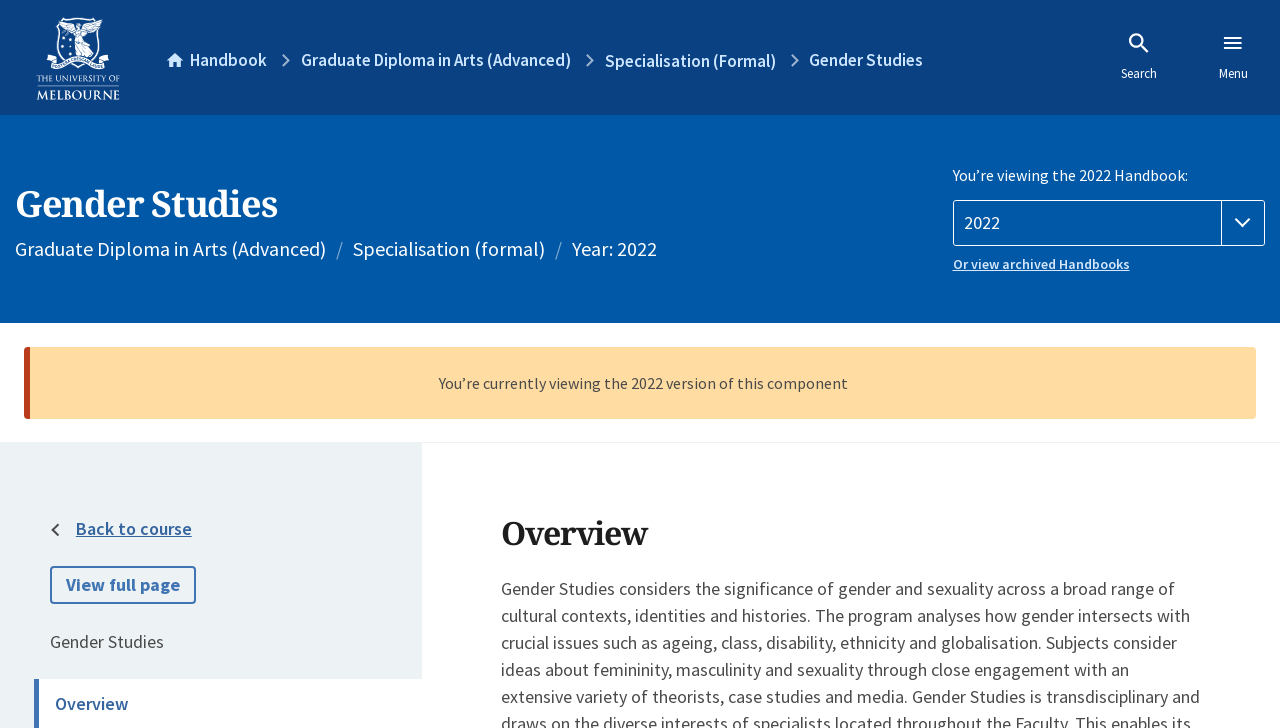What is the purpose of the combobox?
From the image, respond with a single word or phrase.

Select handbook year